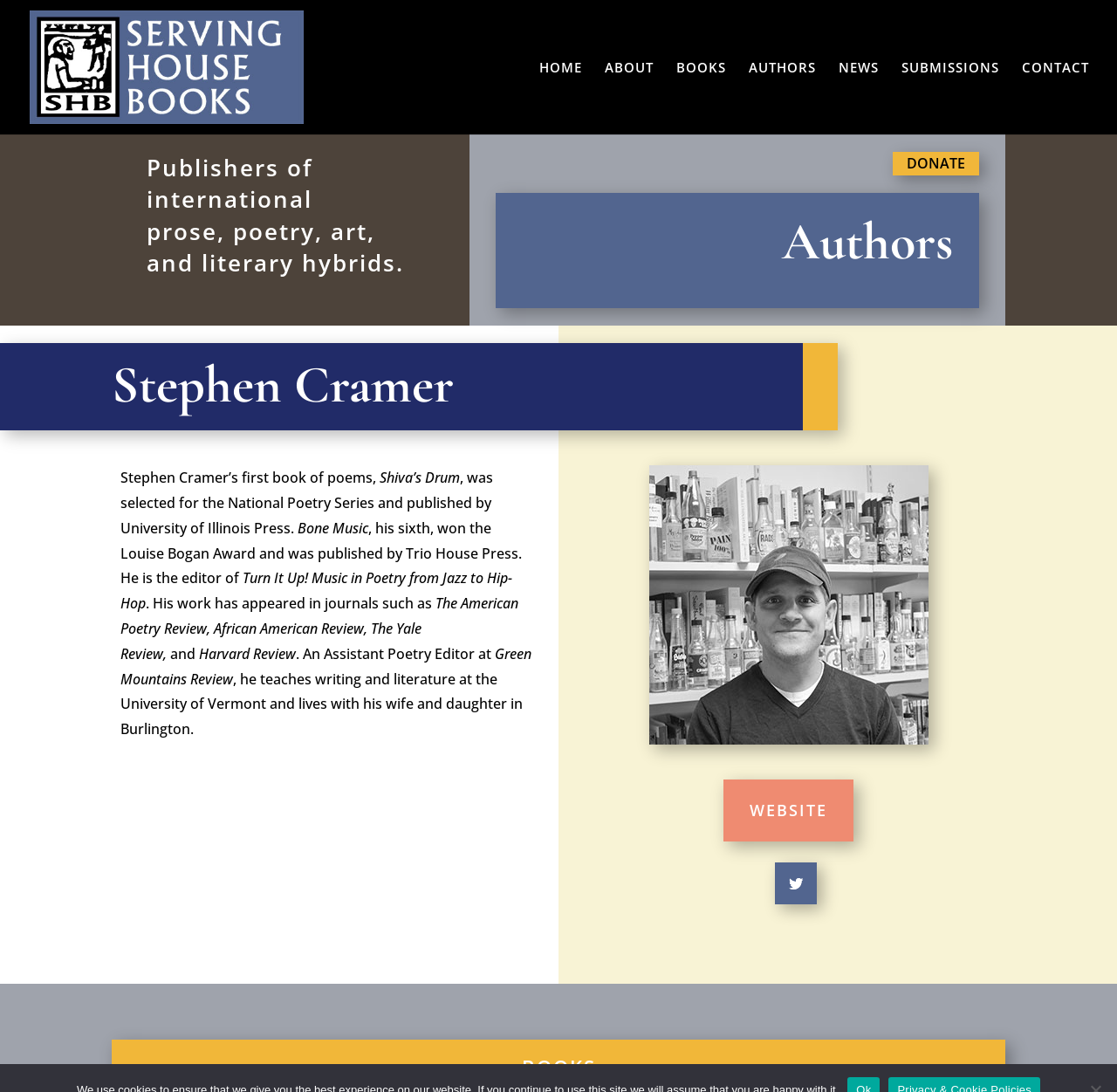Locate the bounding box coordinates of the clickable part needed for the task: "Donate to Serving House Books".

[0.799, 0.139, 0.877, 0.161]